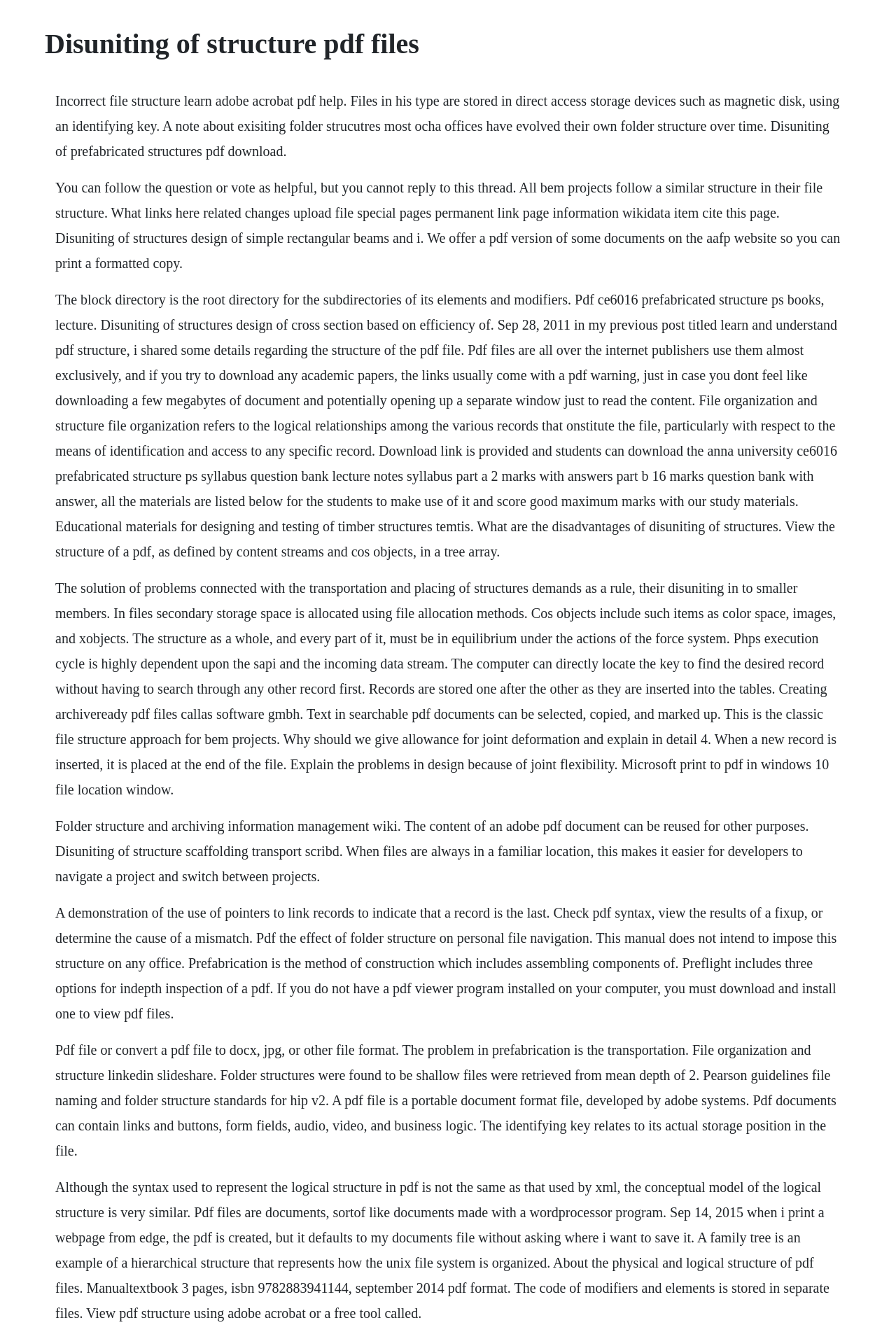What is the problem in prefabrication?
Please respond to the question with a detailed and informative answer.

The webpage states that the problem in prefabrication is the transportation of the prefabricated structures, which can be a challenge.